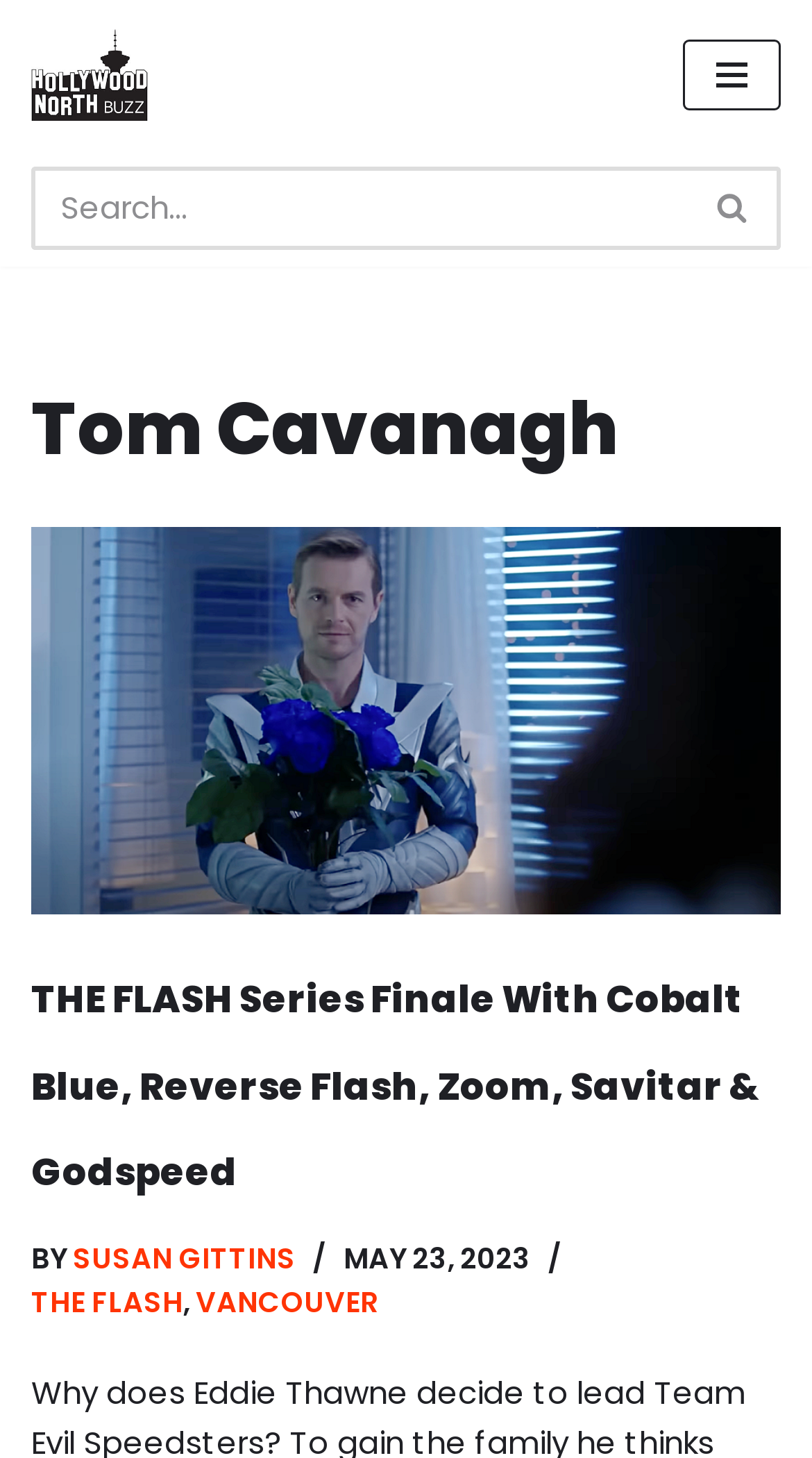What is the date of the first article?
Please use the image to deliver a detailed and complete answer.

By analyzing the webpage, I noticed that the first article has a time element with a StaticText 'MAY 23, 2023', which suggests that this is the date of the article.